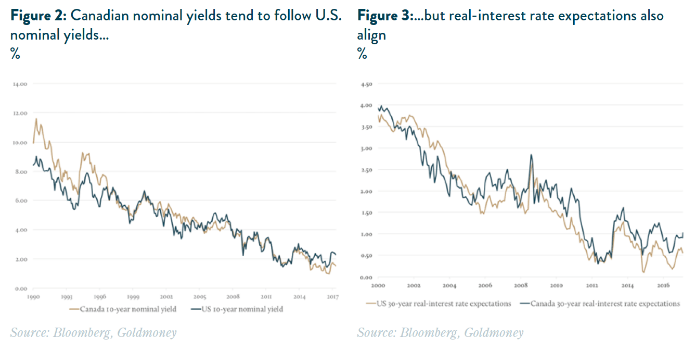Describe the image with as much detail as possible.

The image titled "Canadian Nominal Yields" features two graphs that explore the relationship between Canadian and U.S. nominal yields and real-interest rate expectations. 

**Figure 2** on the left illustrates the trend of Canadian 10-year nominal yields in comparison to U.S. 10-year nominal yields from 1999 to 2017. The Canadian yields, represented in a blue line, exhibit a similar downward trajectory to the U.S. yields, shown in gold. This indicates that Canadian nominal yields tend to closely follow the movements of their U.S. counterparts over the observed years.

**Figure 3** on the right highlights the alignment of real-interest rate expectations for both countries, with the U.S. 30-year real-interest rate expectations (gold line) and Canada’s 30-year real-interest rate expectations (blue line) displayed. This graph illustrates how both sets of expectations followed a comparable pattern from 2000 to 2017, emphasizing the interconnectedness of the two economies, particularly in the face of inflationary pressures and interest rate policies.

These figures underline the significant trade and investment links between Canada and the U.S., as discussed in the surrounding text, which details how these relationships impact economic indicators and currency valuations. The source for the data presented in the graphs is Bloomberg, as noted at the bottom.